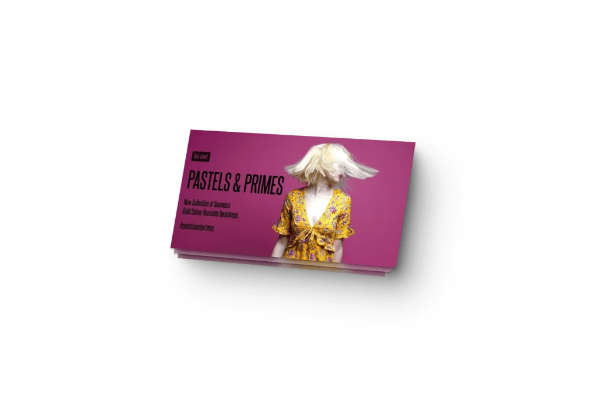Please examine the image and provide a detailed answer to the question: What is the model wearing?

The model is wearing a yellow dress, which is adorned with floral patterns, as described in the caption. The dress is a key element of the design and adds to the overall aesthetic of the promotional banner.